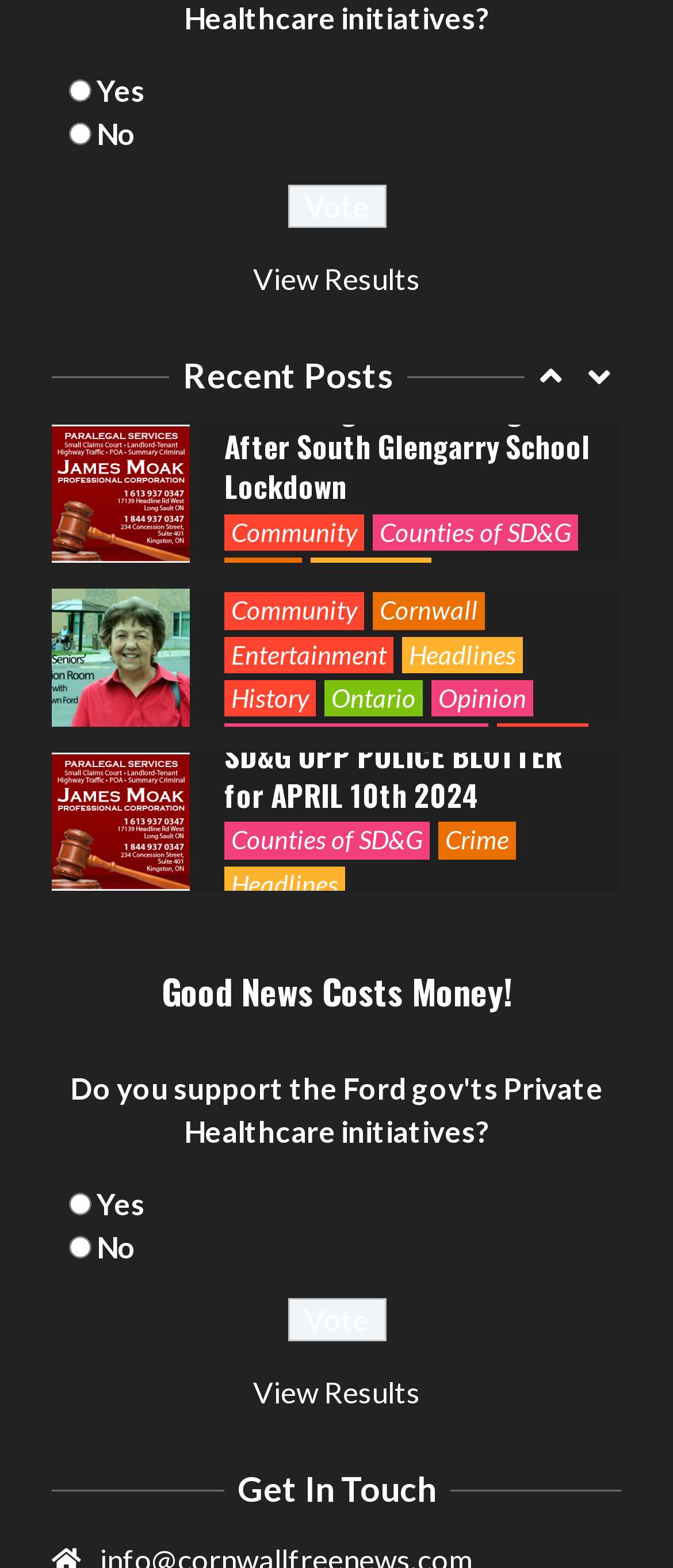Locate the UI element described as follows: "parent_node: No name="poll_437" value="1777"". Return the bounding box coordinates as four float numbers between 0 and 1 in the order [left, top, right, bottom].

[0.103, 0.788, 0.136, 0.802]